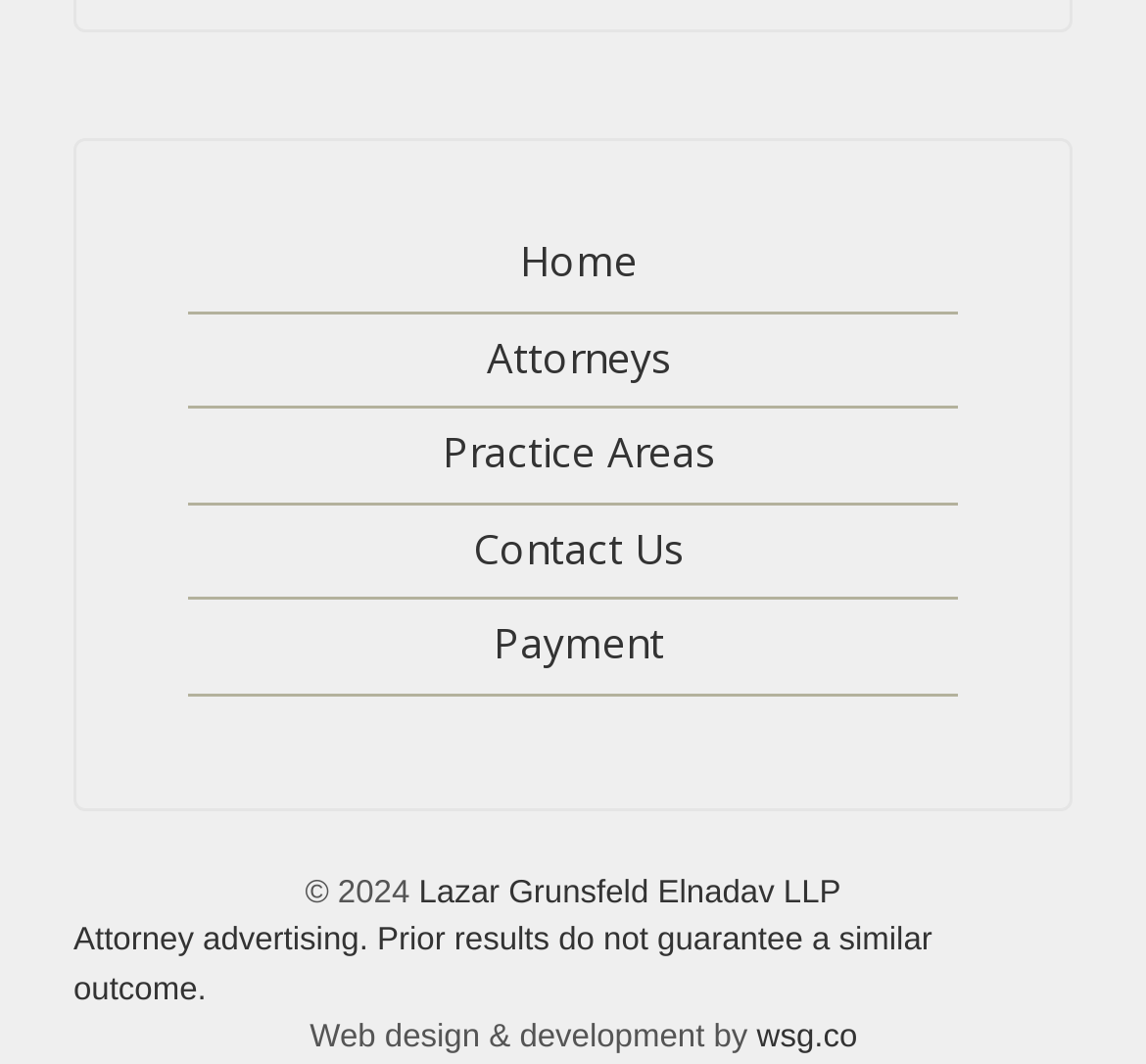Using the element description: "Payment", determine the bounding box coordinates for the specified UI element. The coordinates should be four float numbers between 0 and 1, [left, top, right, bottom].

[0.431, 0.578, 0.579, 0.63]